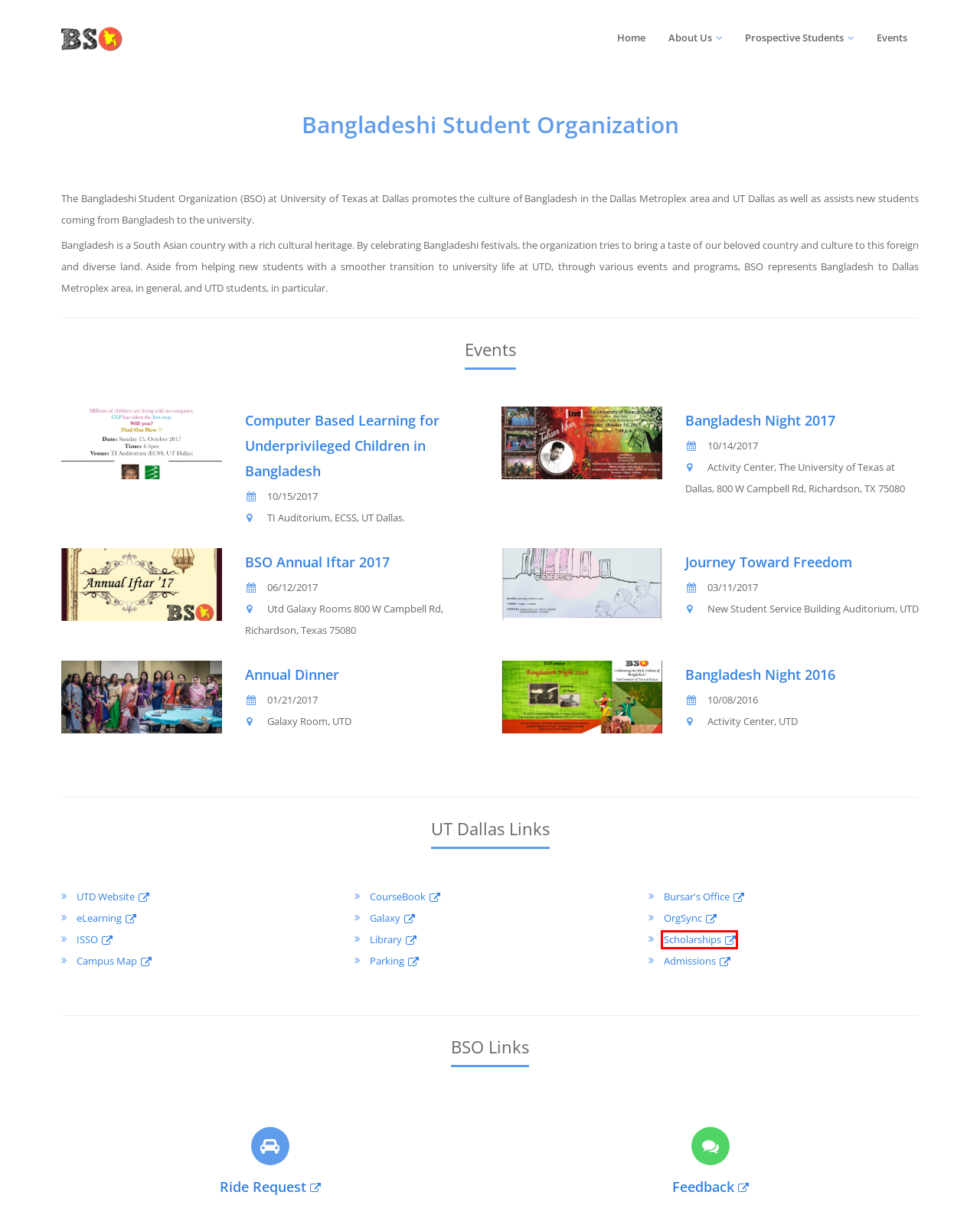Look at the screenshot of a webpage, where a red bounding box highlights an element. Select the best description that matches the new webpage after clicking the highlighted element. Here are the candidates:
A. Bursar Office - Bursar Office | The University of Texas at Dallas
B. Student Organization Center | The University of Texas at Dallas
C. Library | The University of Texas at Dallas
D. Galaxy | The University of Texas at Dallas
E. Campus Map - The University of Texas at Dallas
F. Scholarships - Office of Financial Aid | The University of Texas at Dallas
G. Parking & Transportation - Auxiliary Services - The University of Texas at Dallas
H. International Students and Scholars Office | The University of Texas at Dallas

F